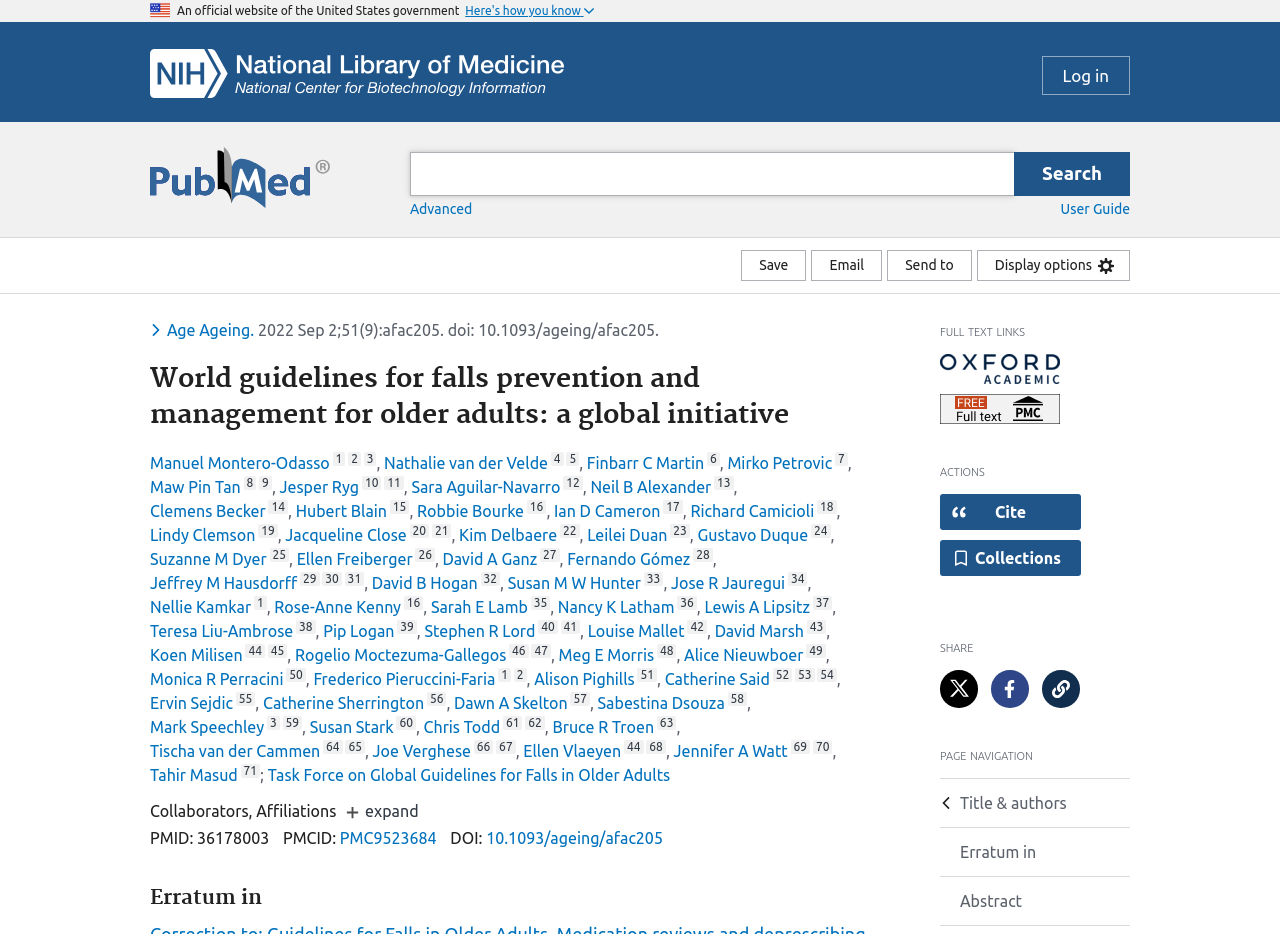What is the publication date of the article?
Use the image to give a comprehensive and detailed response to the question.

The static text '2022 Sep 2;51(9):afac205.' suggests that the publication date of the article is 2022 Sep 2.